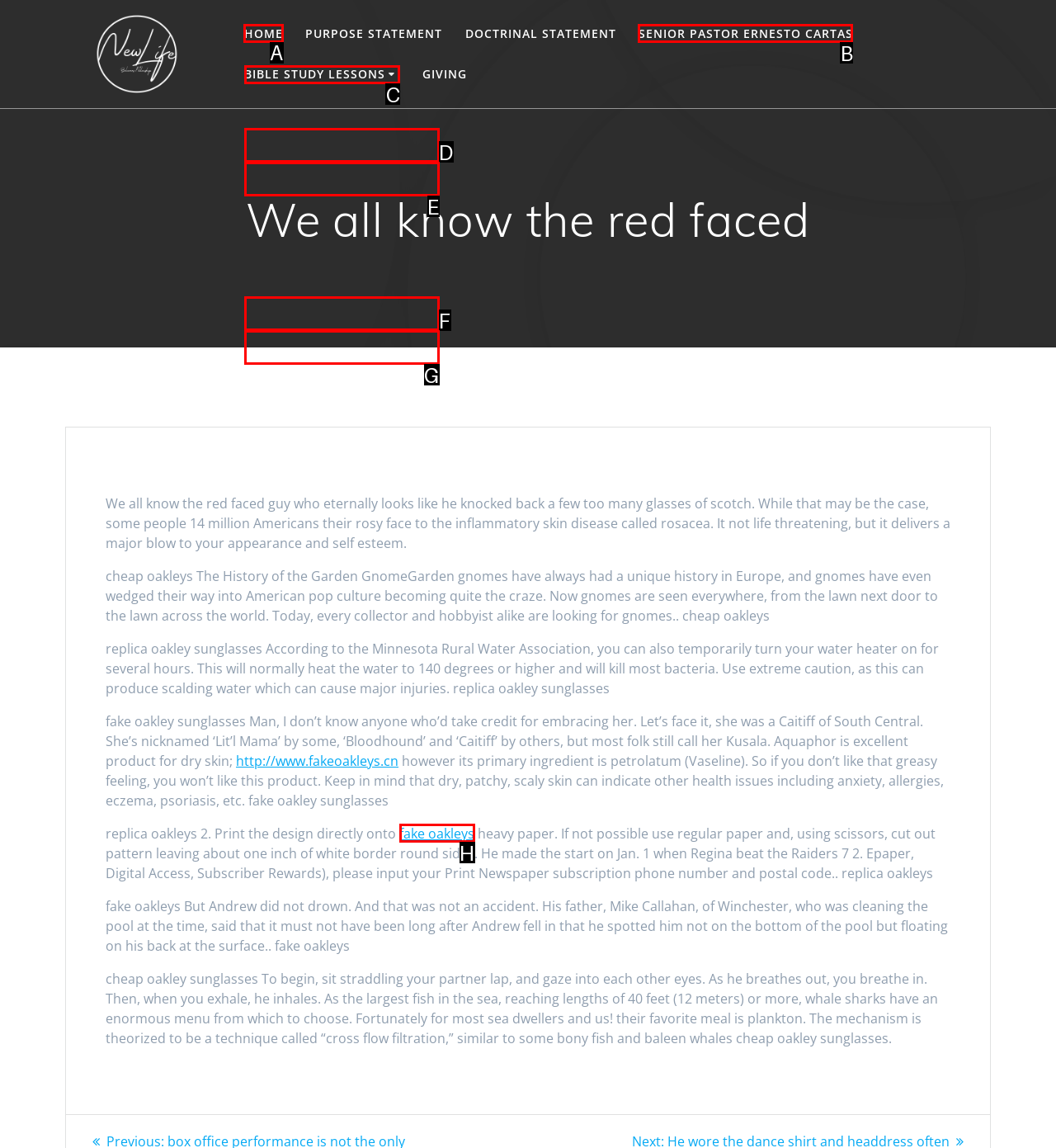Which HTML element should be clicked to complete the following task: Click on HOME?
Answer with the letter corresponding to the correct choice.

A